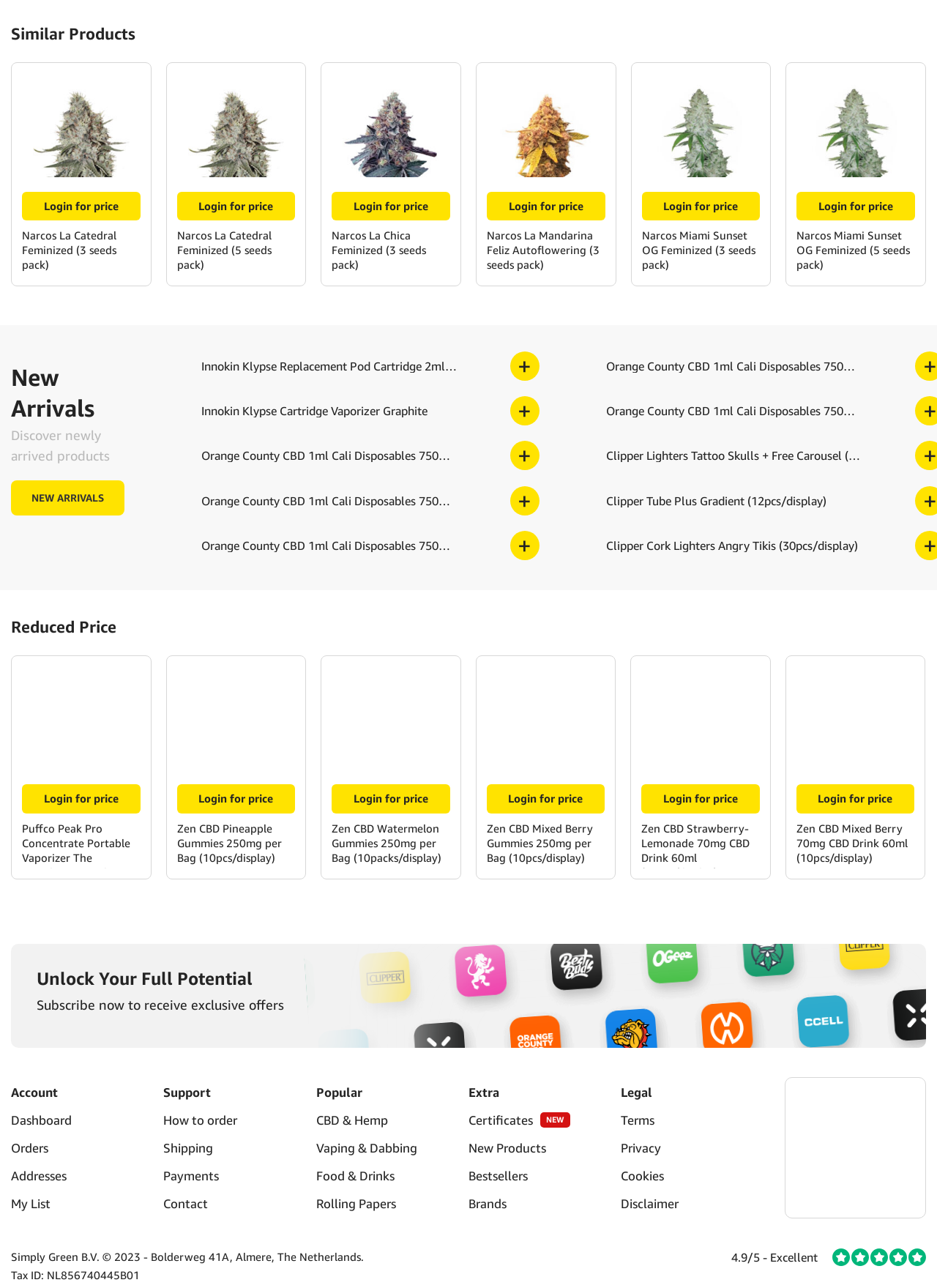How many 'Orange County CBD' products are there?
Look at the image and answer with only one word or phrase.

4